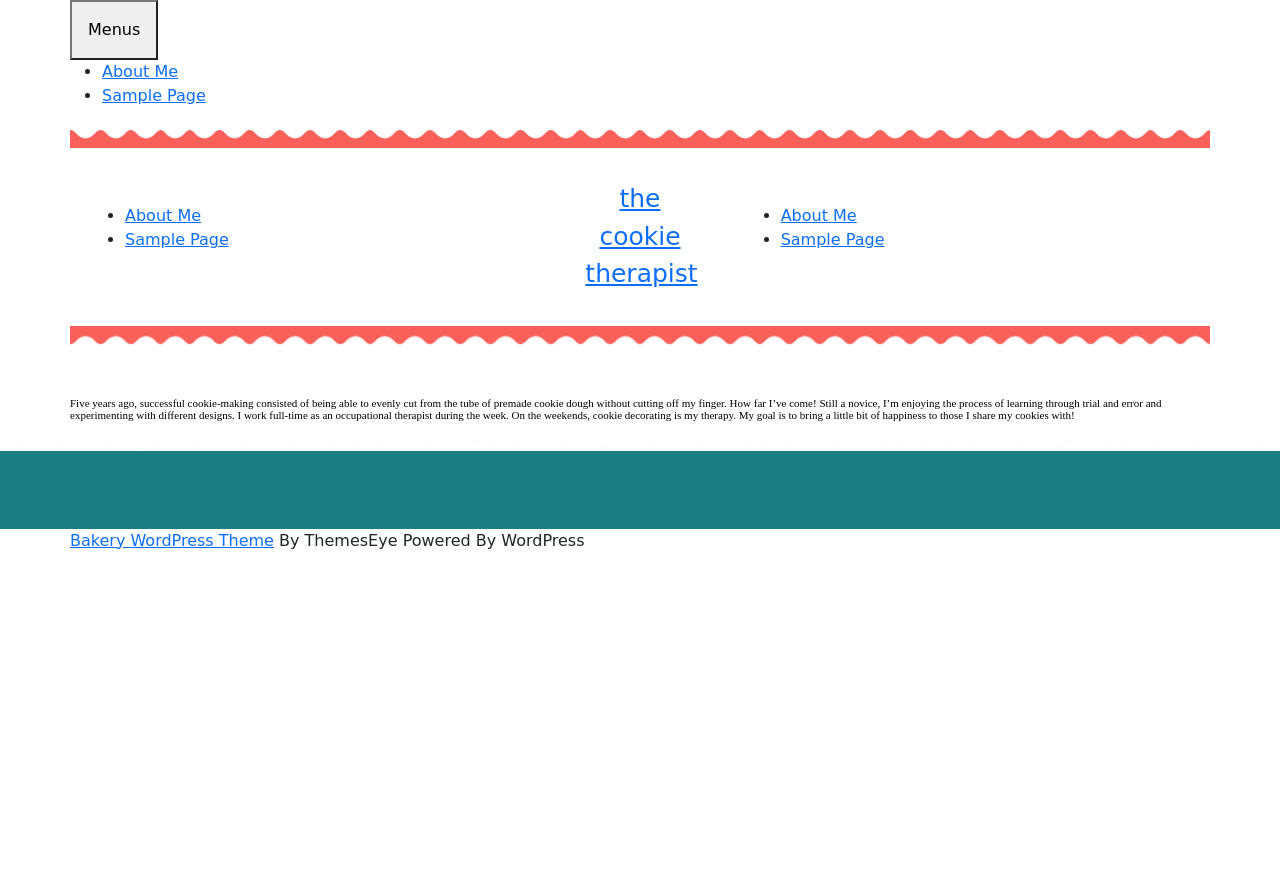Please determine the bounding box coordinates of the element to click in order to execute the following instruction: "click the Sample Page link". The coordinates should be four float numbers between 0 and 1, specified as [left, top, right, bottom].

[0.08, 0.097, 0.161, 0.118]